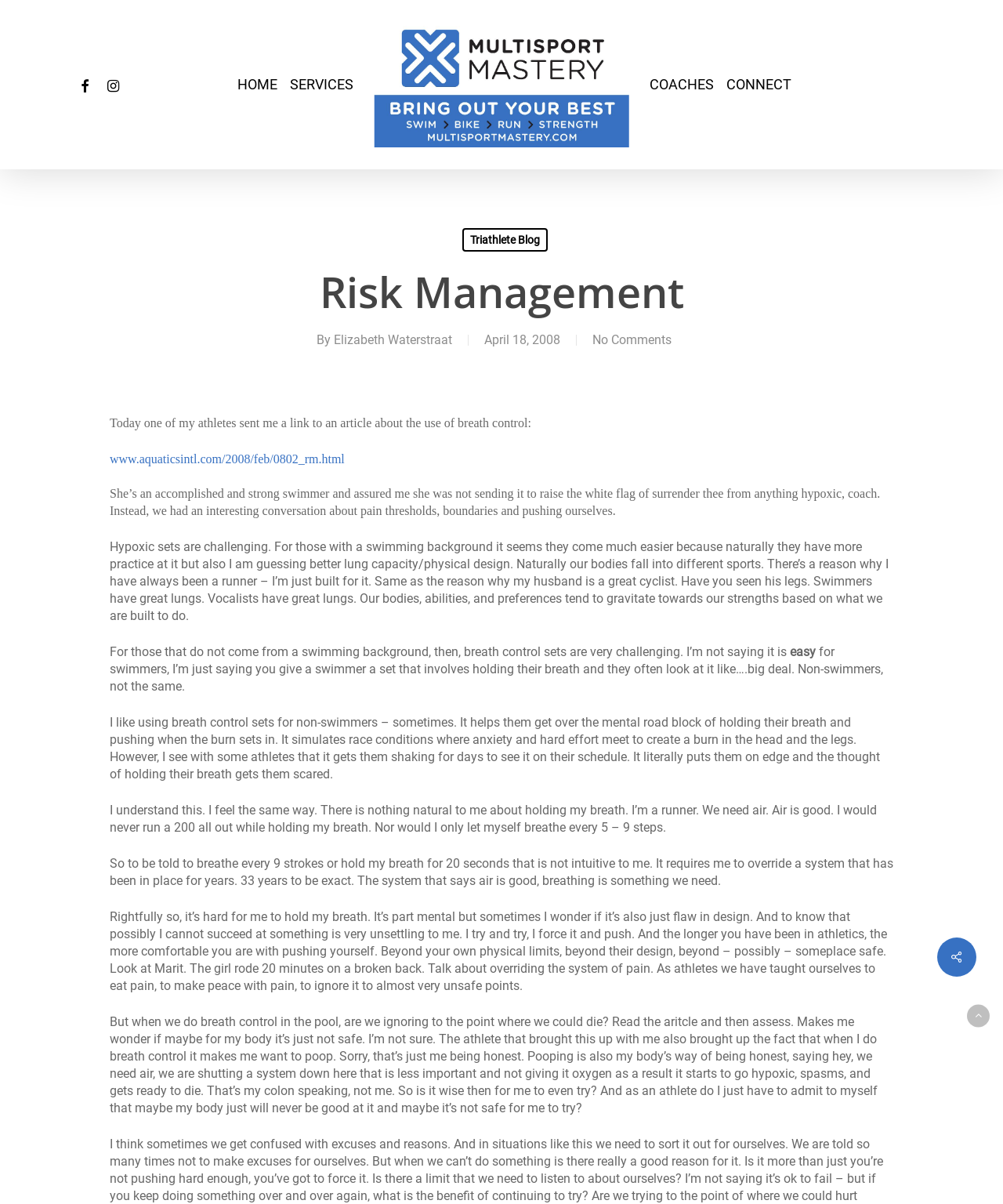What is the name of the coaching service?
Based on the visual details in the image, please answer the question thoroughly.

The name of the coaching service can be found in the top-left corner of the webpage, where it is written as 'Chicago Area Triathlon Coaching' in a link element.